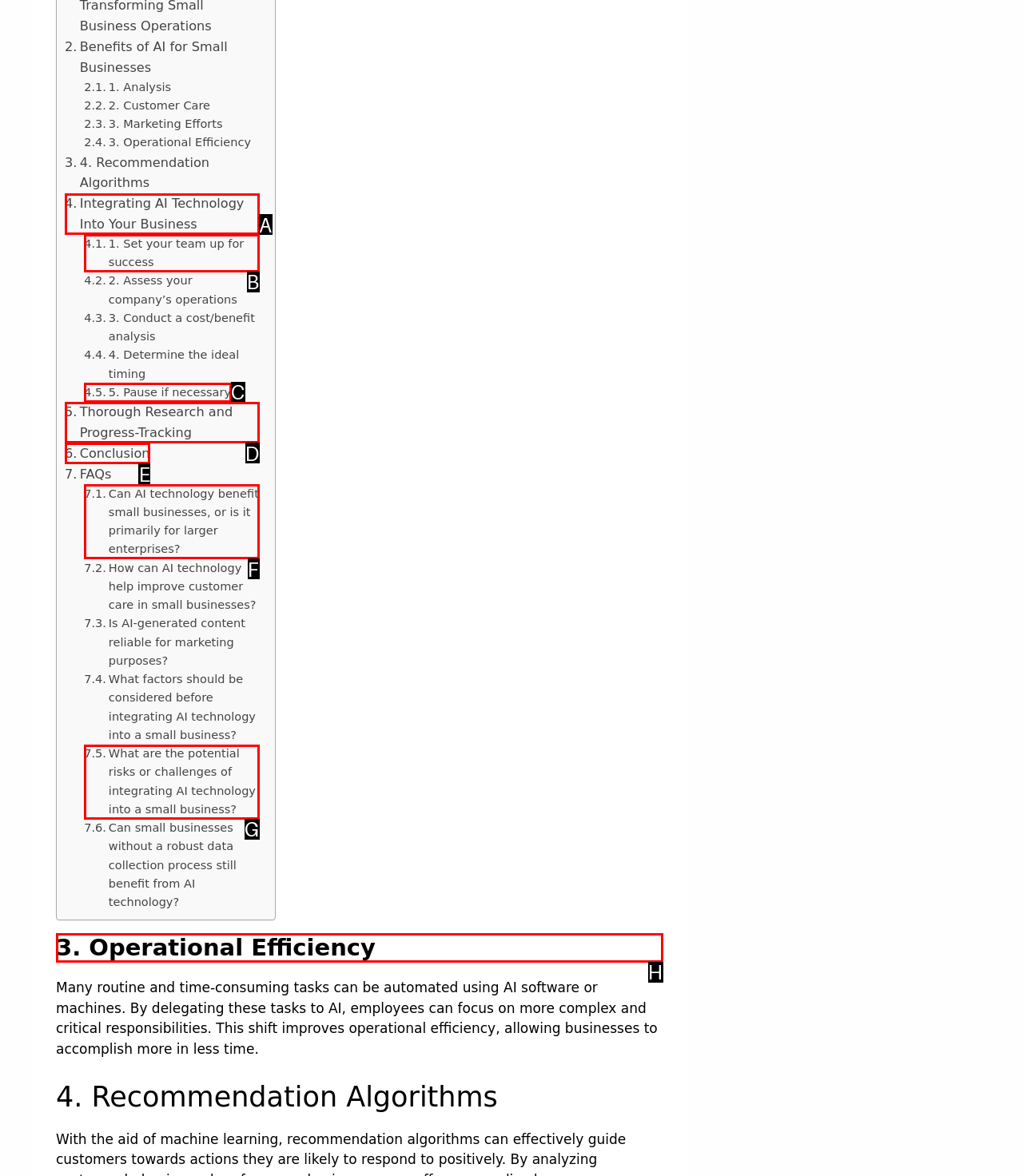Indicate the HTML element to be clicked to accomplish this task: Read about 'Operational Efficiency' Respond using the letter of the correct option.

H